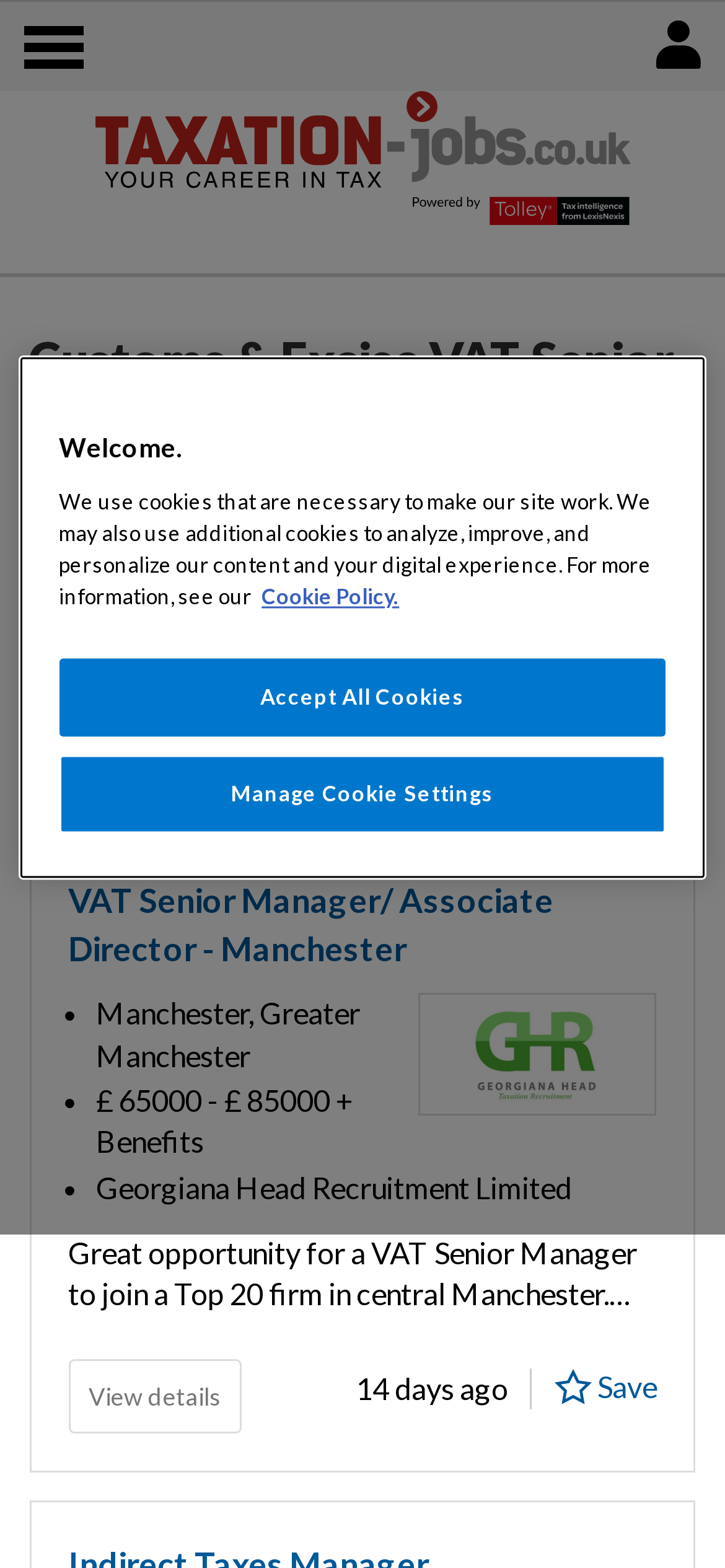Locate the bounding box of the UI element defined by this description: "Home". The coordinates should be given as four float numbers between 0 and 1, formatted as [left, top, right, bottom].

None